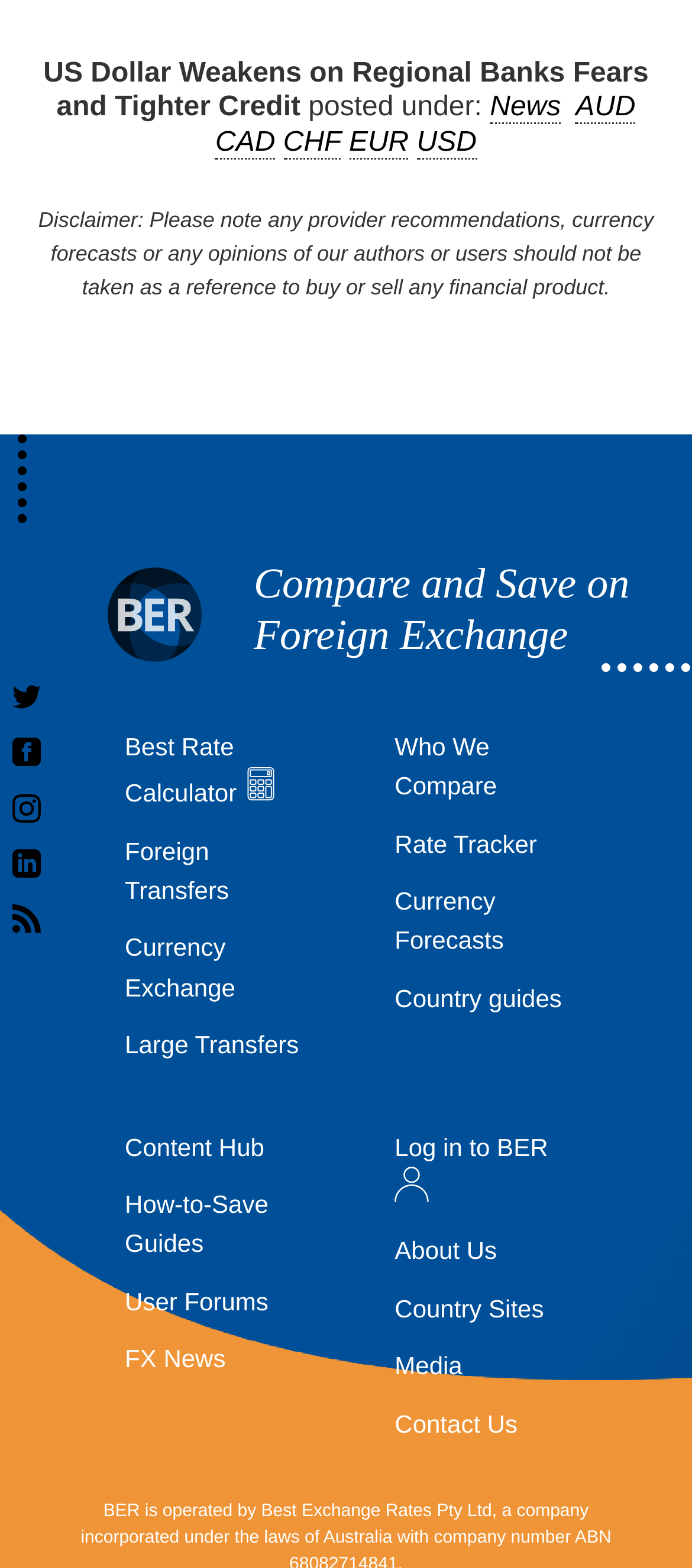Determine the bounding box coordinates of the element's region needed to click to follow the instruction: "Click on the 'About Us' link". Provide these coordinates as four float numbers between 0 and 1, formatted as [left, top, right, bottom].

[0.57, 0.789, 0.718, 0.807]